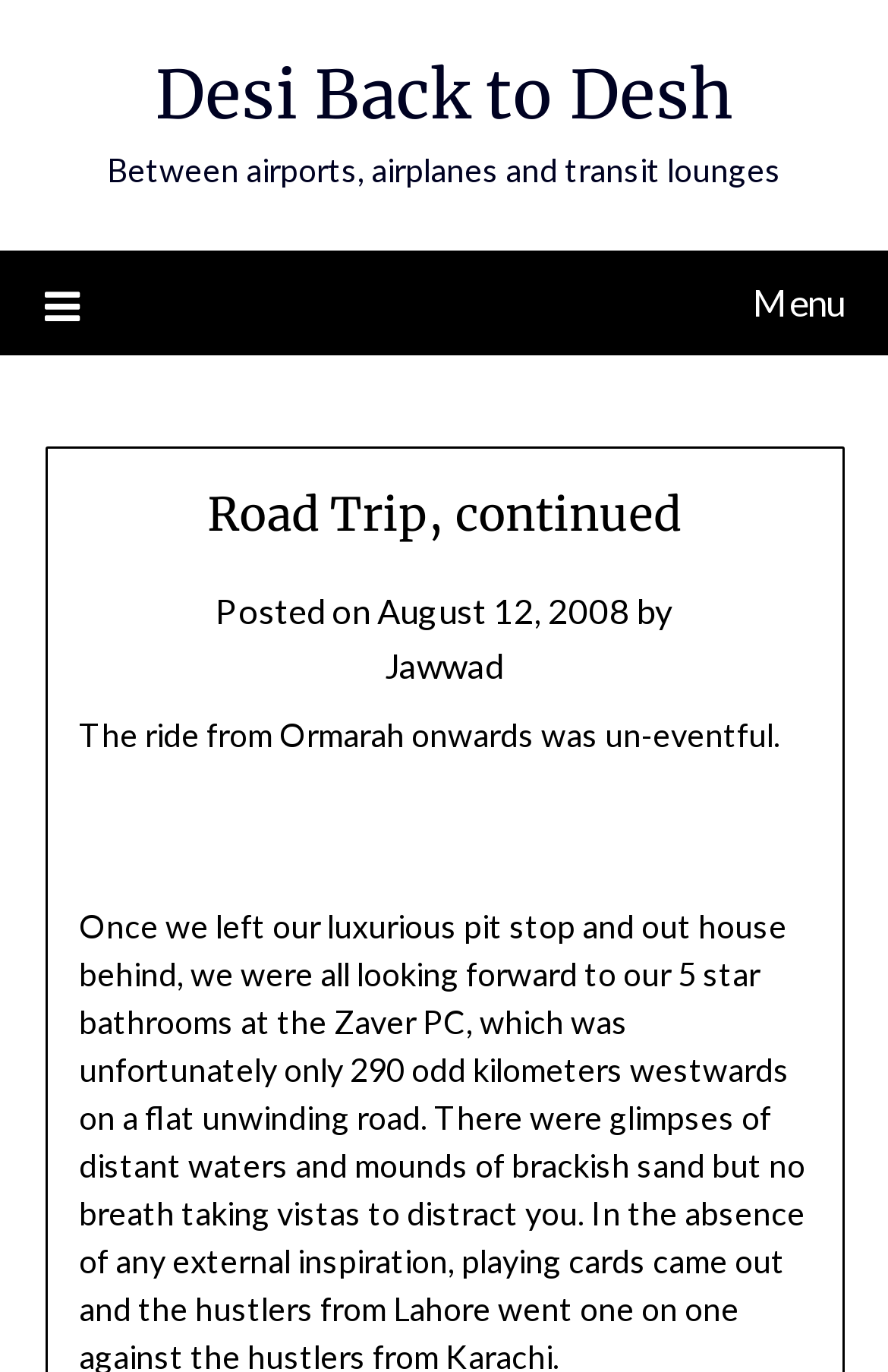Using details from the image, please answer the following question comprehensively:
When was the post published?

I found the publication date by looking at the text 'Posted on' followed by a link 'August 12, 2008' which indicates the date of publication.